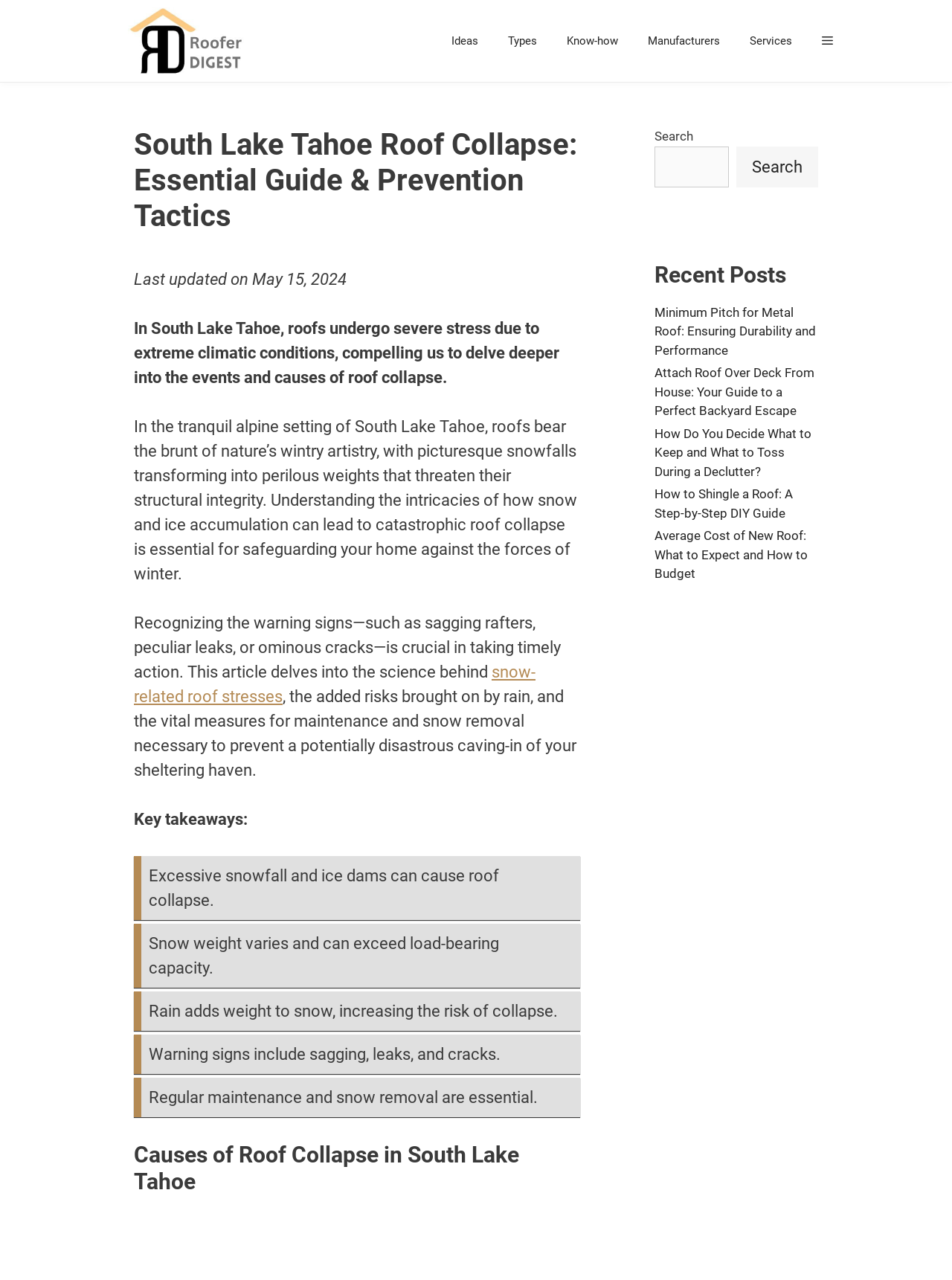How many recent posts are listed on this webpage?
Provide a one-word or short-phrase answer based on the image.

5